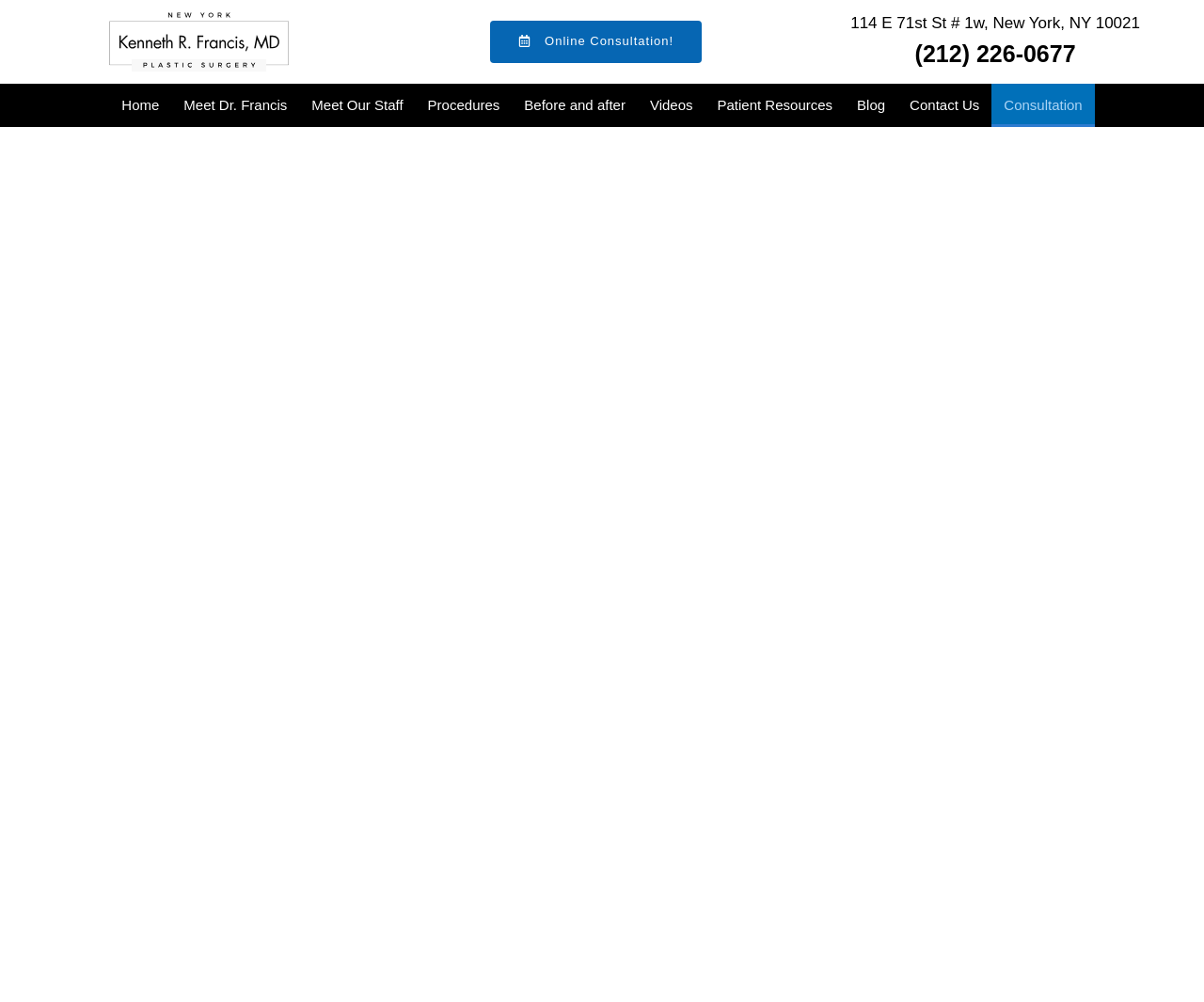Using the given element description, provide the bounding box coordinates (top-left x, top-left y, bottom-right x, bottom-right y) for the corresponding UI element in the screenshot: Home

[0.091, 0.084, 0.142, 0.127]